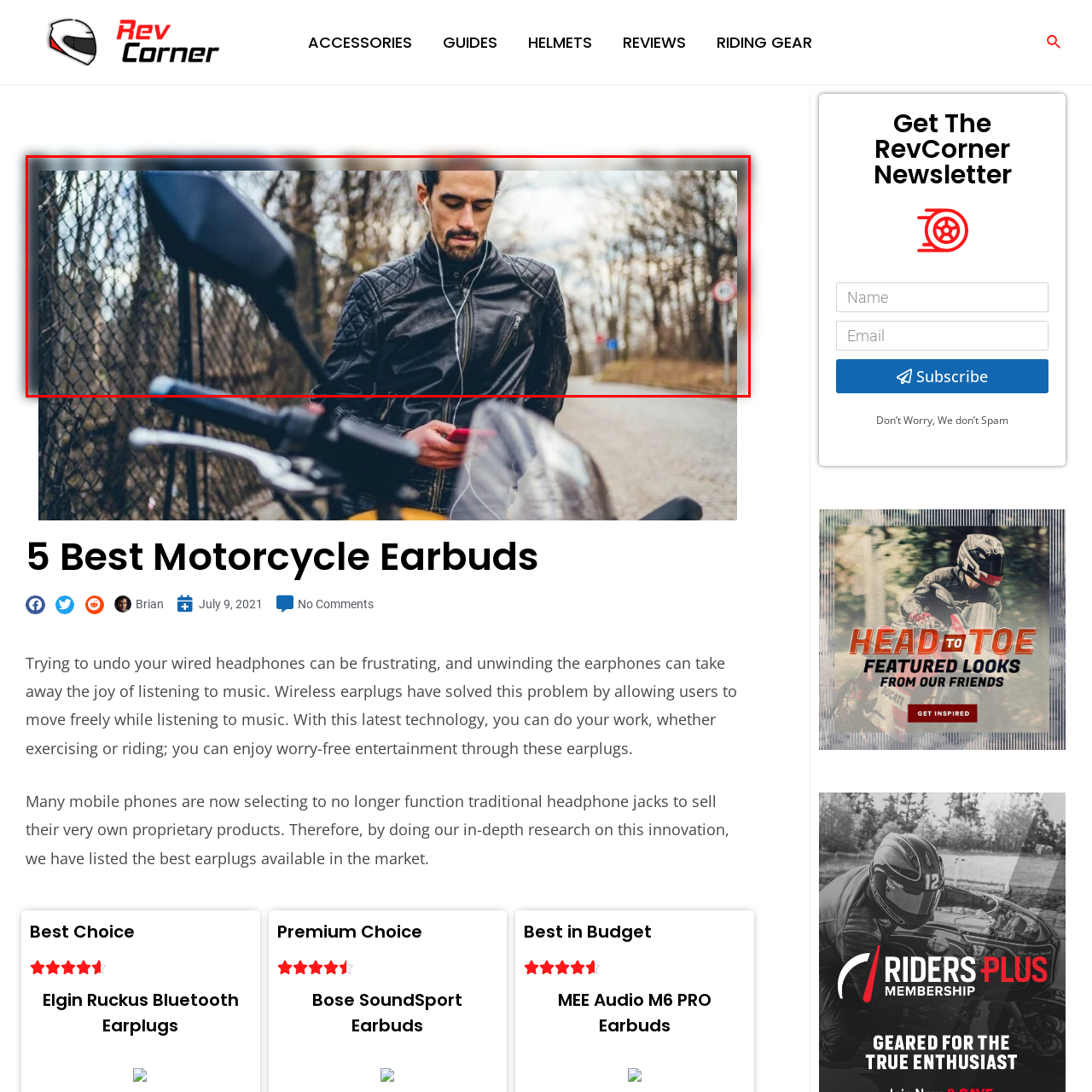Observe the image enclosed by the red rectangle, then respond to the question in one word or phrase:
What season is hinted at in the image?

Autumn